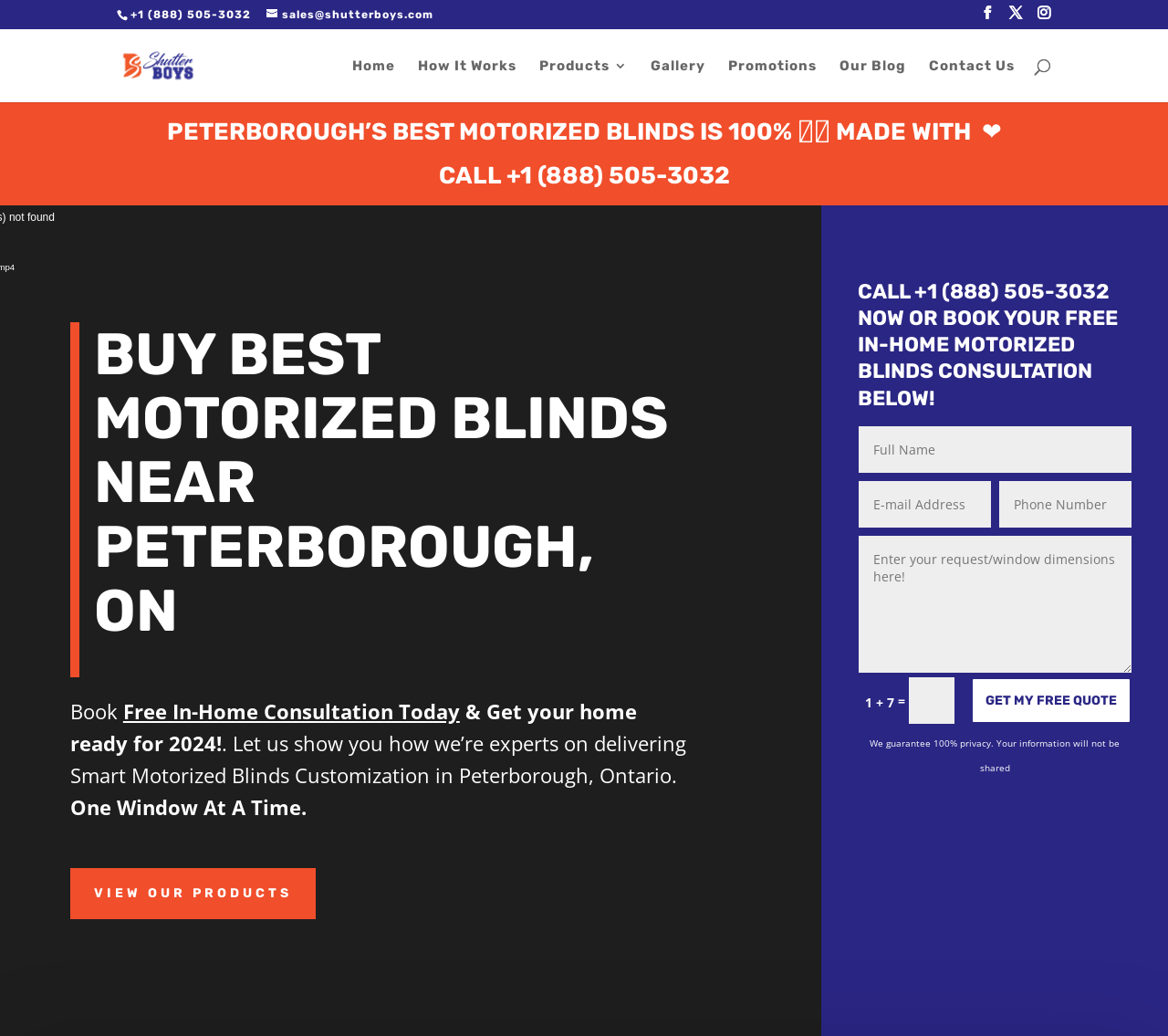Please identify the bounding box coordinates of the element that needs to be clicked to perform the following instruction: "Search for something".

[0.157, 0.028, 0.877, 0.03]